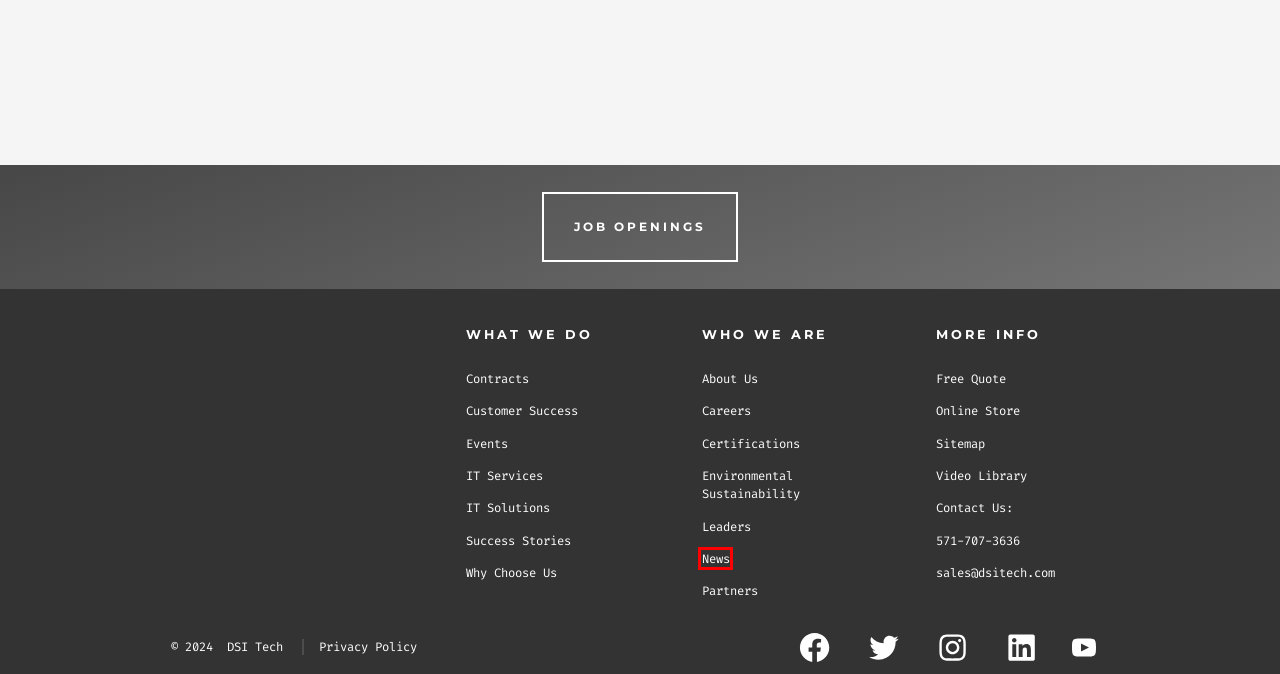Review the screenshot of a webpage containing a red bounding box around an element. Select the description that best matches the new webpage after clicking the highlighted element. The options are:
A. DSI Tech Success Stories
B. DSI Tech Videos
C. Tech News - DSI Tech News
D. DSI Tech Quote
E. DSI Tech Sitemap - DSI Tech
F. IT Industry Leaders - DSI Tech
G. Environmental Sustainability - DSI Tech
H. DSI Tech Events

C